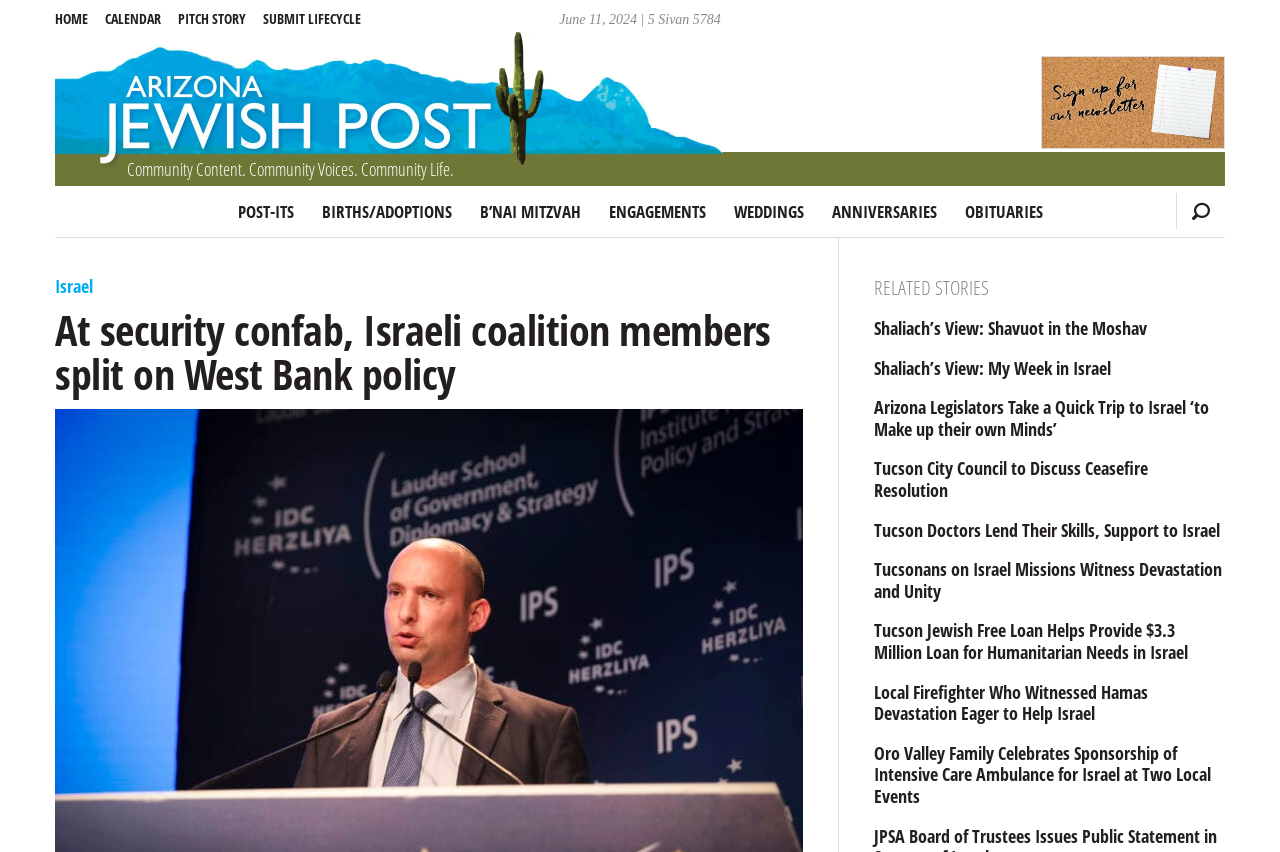Answer the question below using just one word or a short phrase: 
What is the date displayed on the top?

June 11, 2024